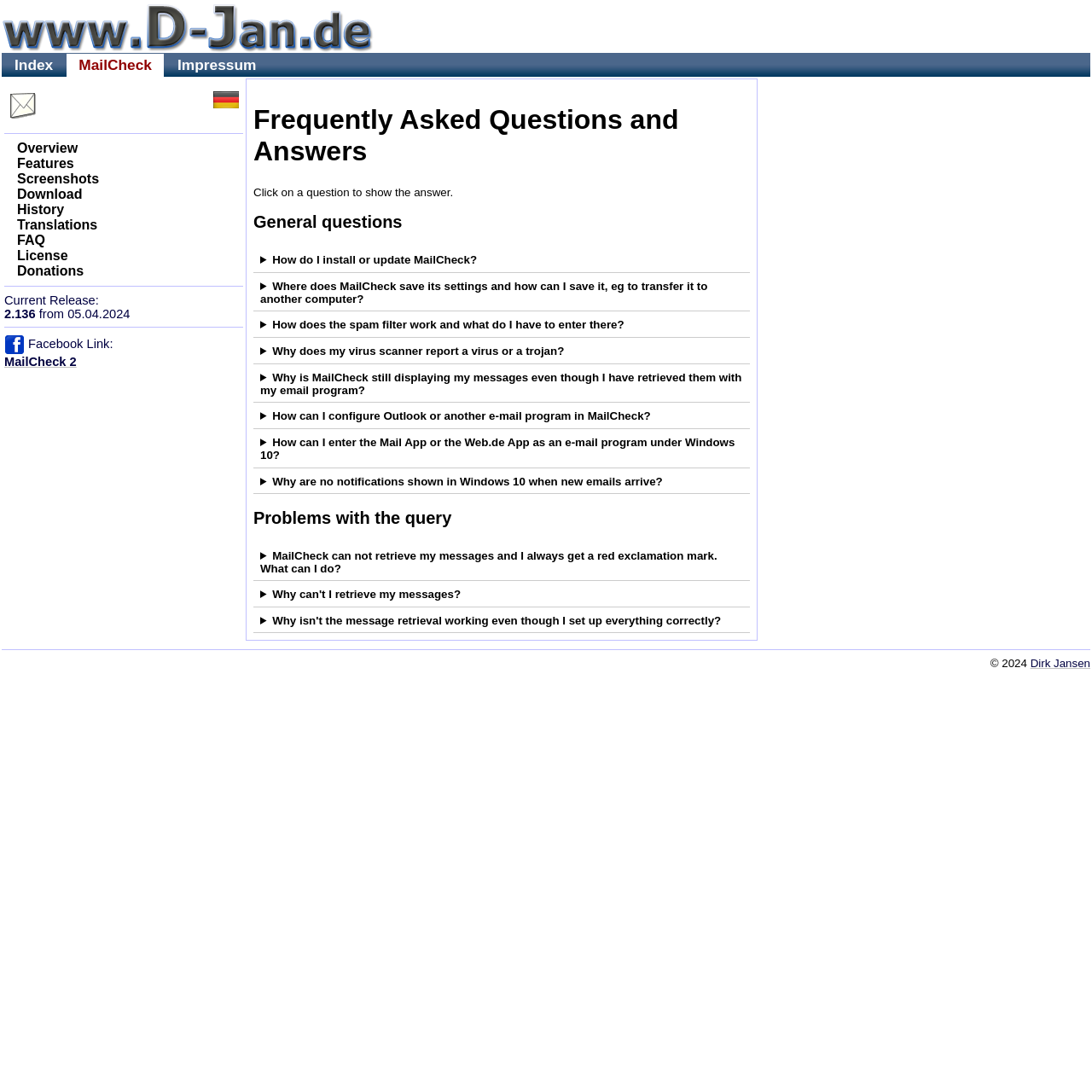Give a concise answer of one word or phrase to the question: 
Why does MailCheck still display my messages even though I have retrieved them with my email program?

because MailCheck only changes messages if you delete them with MailCheck